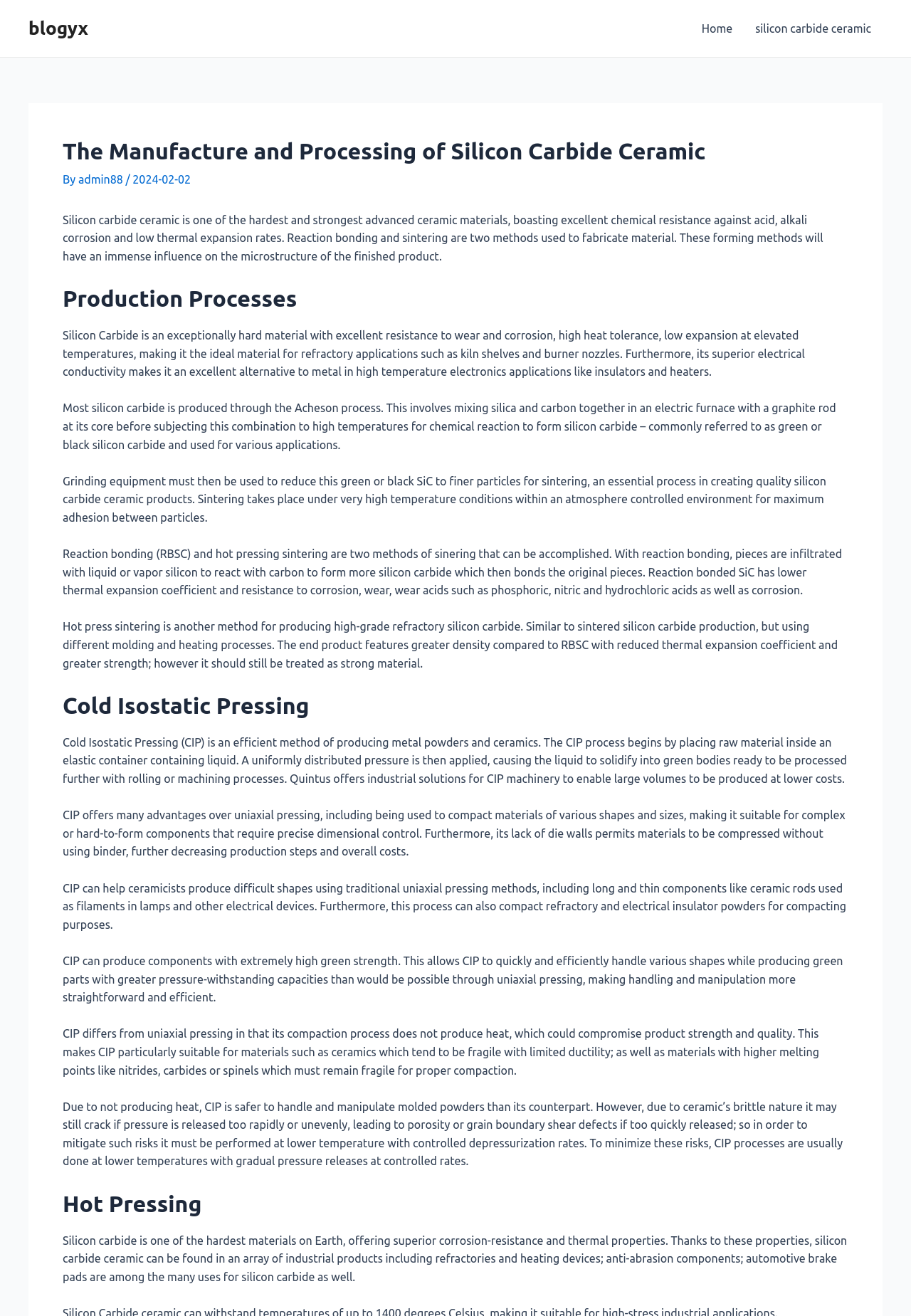Calculate the bounding box coordinates of the UI element given the description: "silicon carbide ceramic".

[0.817, 0.0, 0.969, 0.043]